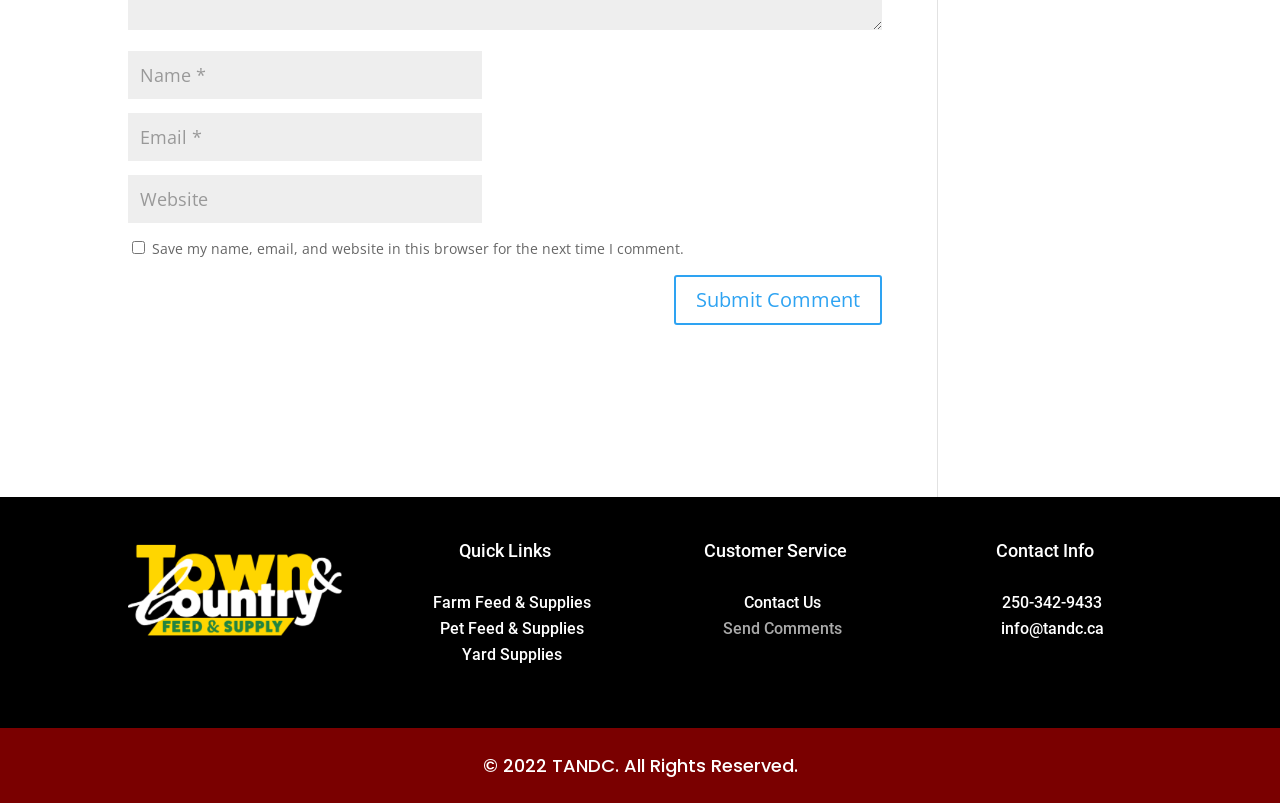Determine the bounding box coordinates of the area to click in order to meet this instruction: "Input your email".

[0.1, 0.141, 0.377, 0.2]